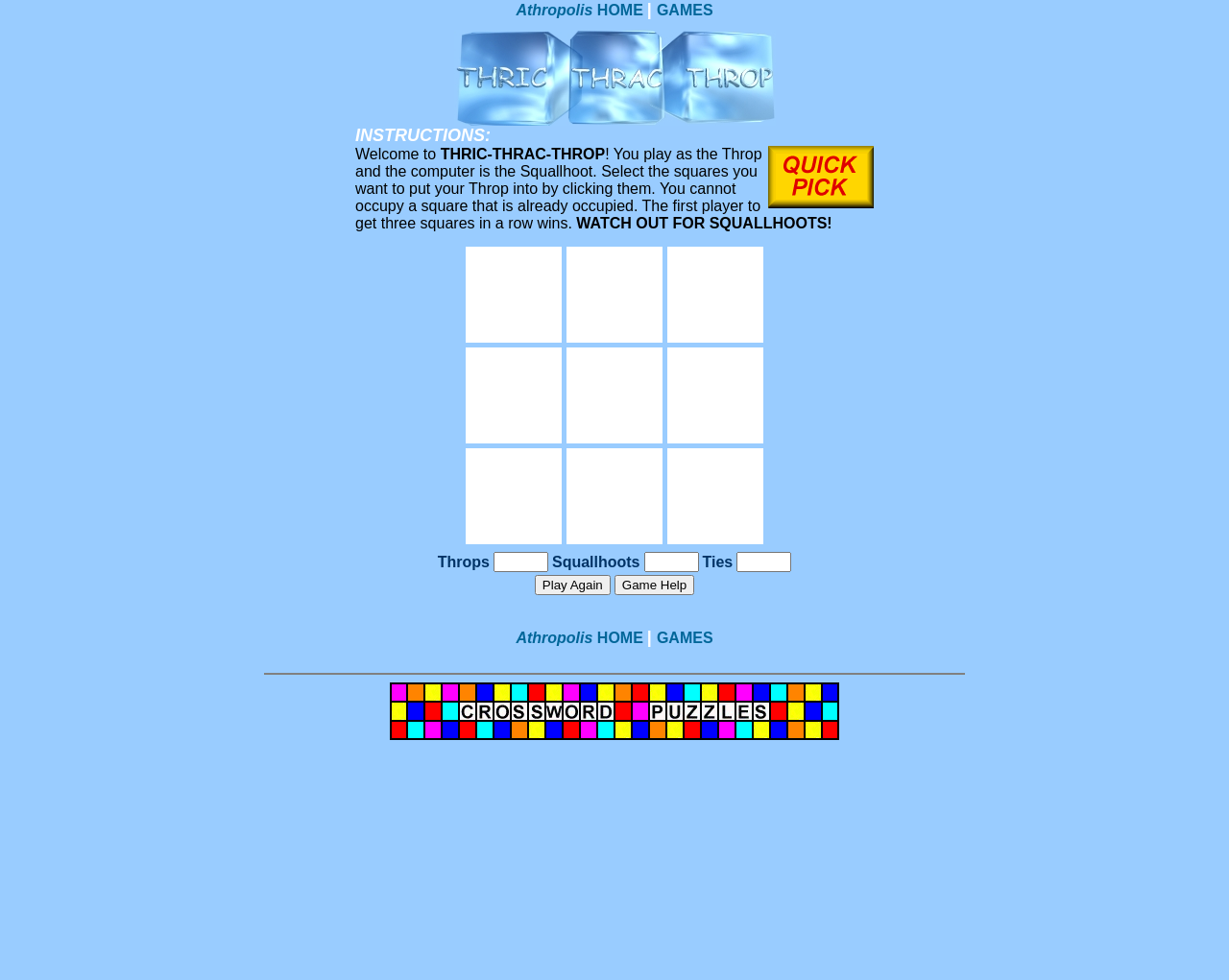Based on the element description: "alt="Top-Left" name="A"", identify the bounding box coordinates for this UI element. The coordinates must be four float numbers between 0 and 1, listed as [left, top, right, bottom].

[0.379, 0.336, 0.457, 0.353]